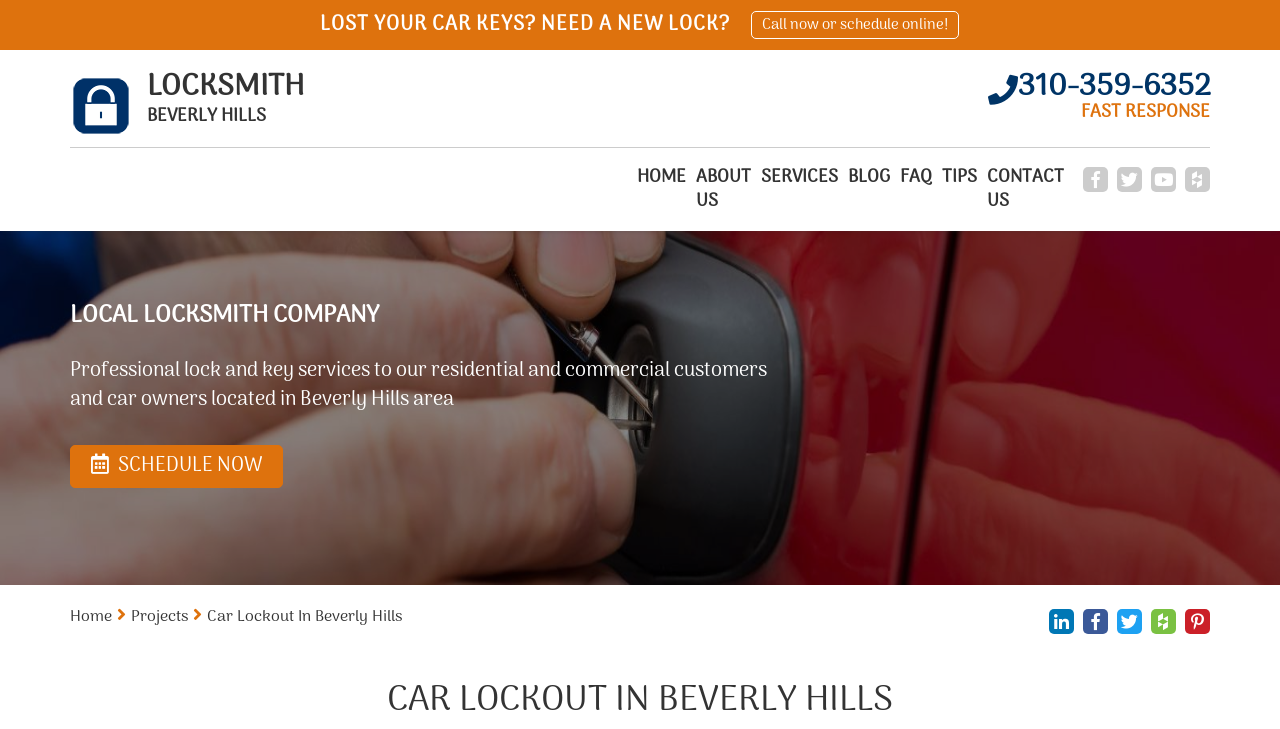Please identify the bounding box coordinates of the area that needs to be clicked to follow this instruction: "Search for a project".

None